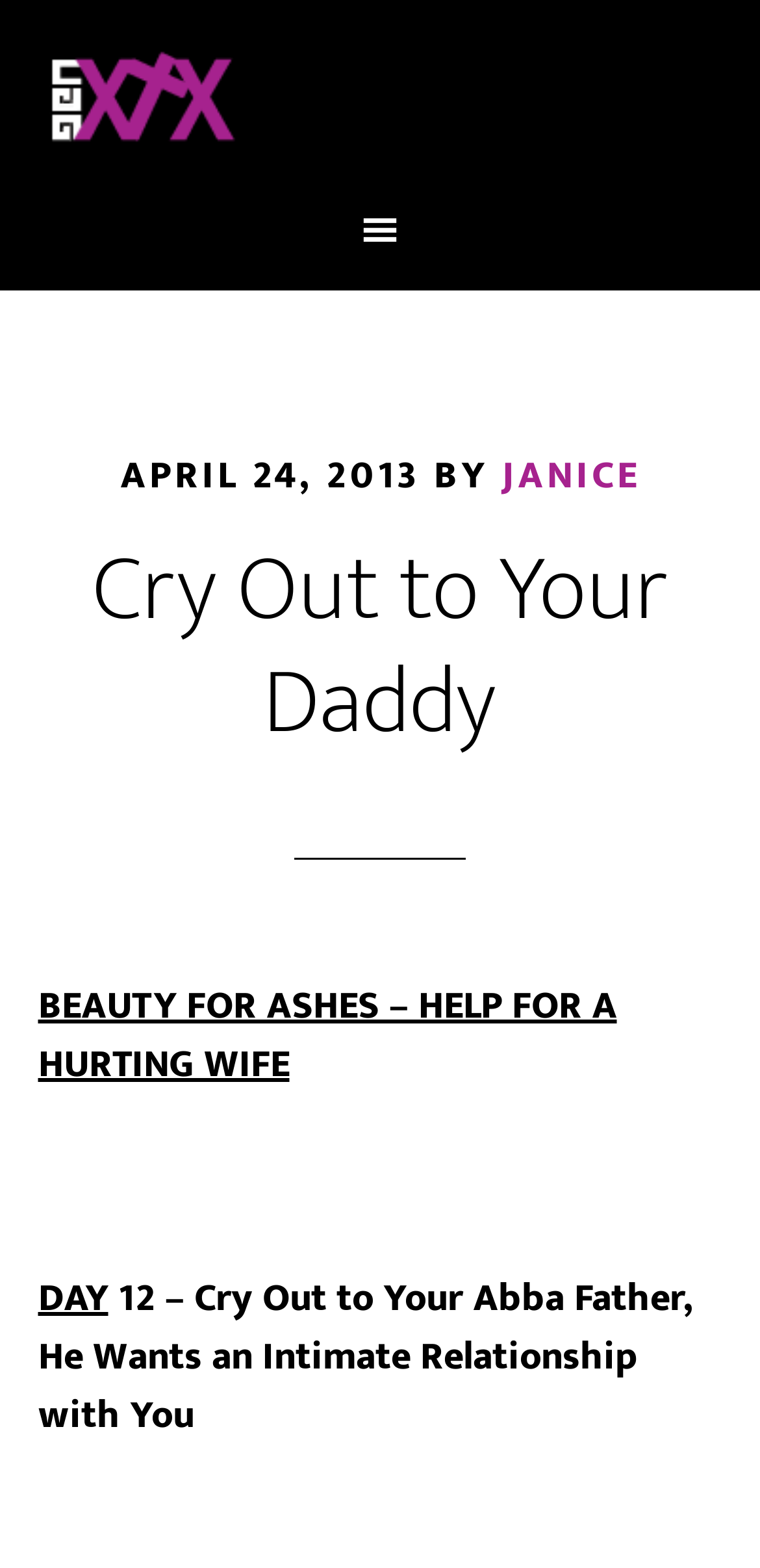What is the title of the article?
Look at the screenshot and respond with one word or a short phrase.

BEAUTY FOR ASHES – HELP FOR A HURTING WIFE